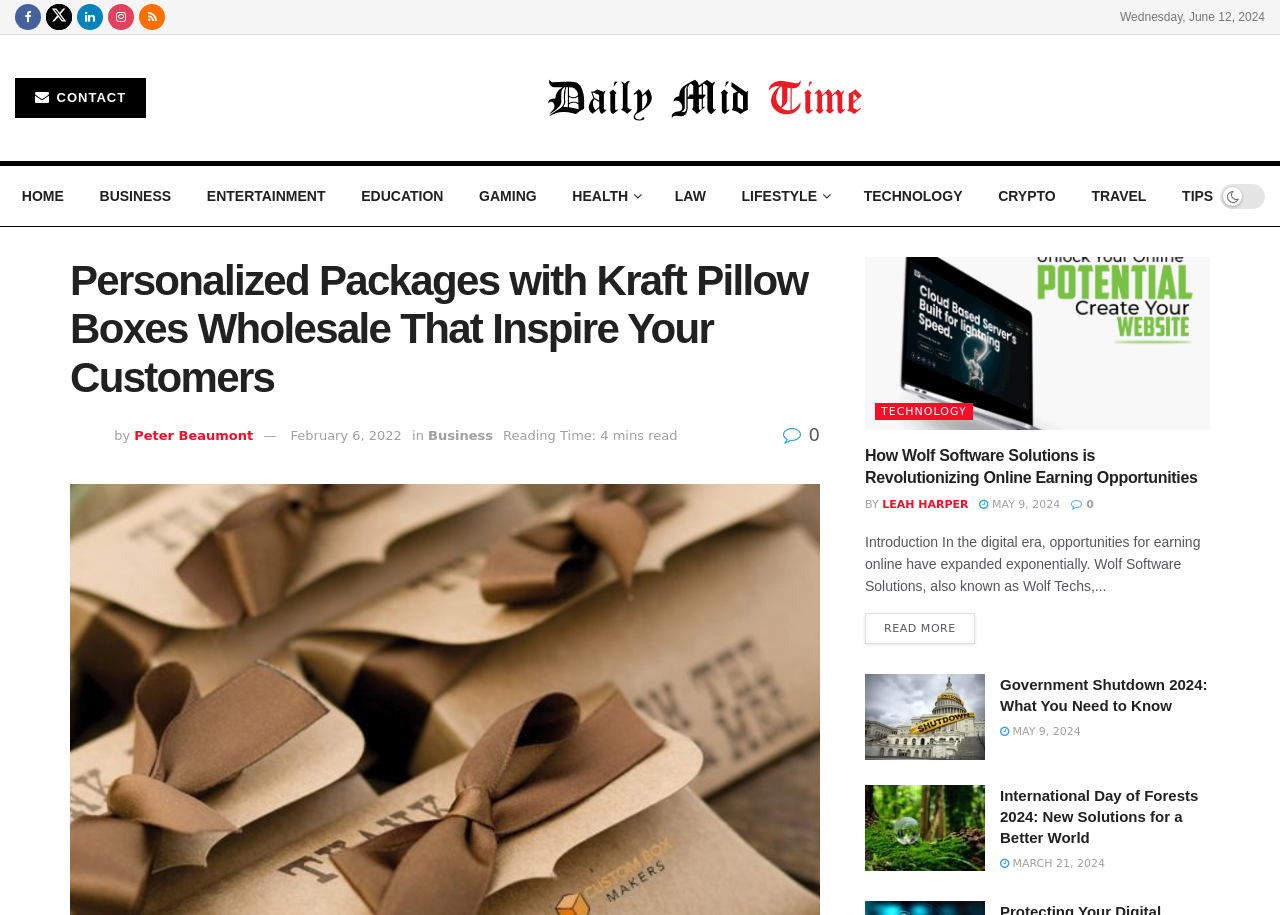Give a detailed overview of the webpage's appearance and contents.

The webpage appears to be a blog or news article page. At the top, there is a title "Kraft Pillow Boxes Wholesale By CBM" and several social media links represented by icons. Below the title, there is a horizontal navigation menu with links to different categories such as "HOME", "BUSINESS", "ENTERTAINMENT", and more.

The main content of the page is divided into two sections. On the left, there is a featured article with a heading "Personalized Packages with Kraft Pillow Boxes Wholesale That Inspire Your Customers". Below the heading, there is an image of a person, likely the author, and their name "Peter Beaumont" with a link to their profile. The article's publication date "February 6, 2022" and category "Business" are also displayed.

On the right side of the page, there is a list of related articles. The first article has a heading "How Wolf Software Solutions is Revolutionizing Online Earning Opportunities" and an image. Below the heading, there is a link to the article and a category label "TECHNOLOGY". The article's author "LEAH HARPER" and publication date "MAY 9, 2024" are also displayed.

At the bottom of the page, there is a brief introduction to the article "How Wolf Software Solutions is Revolutionizing Online Earning Opportunities", which discusses opportunities for earning online in the digital era.